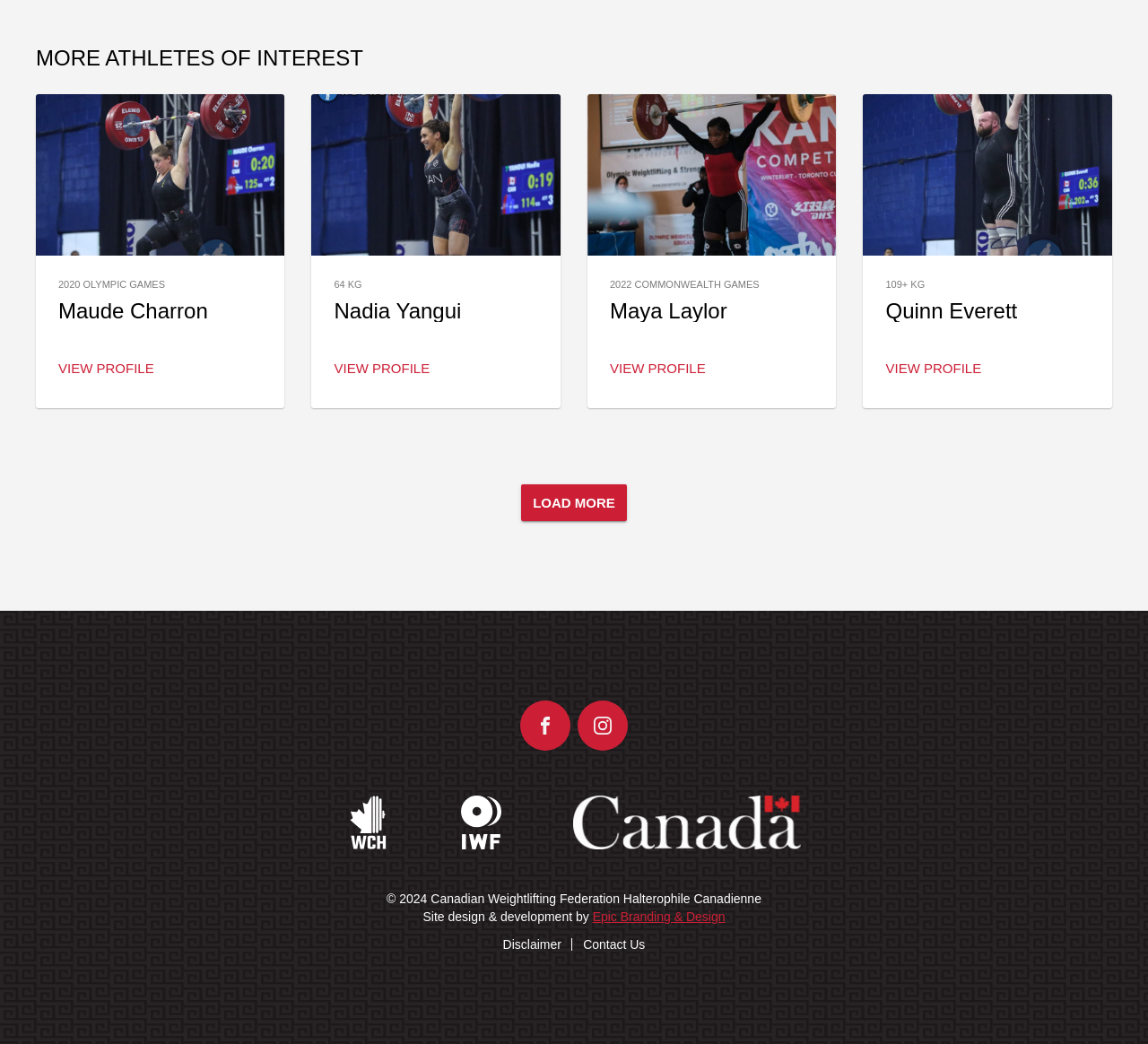Determine the bounding box coordinates for the clickable element to execute this instruction: "View Maude Charron's profile". Provide the coordinates as four float numbers between 0 and 1, i.e., [left, top, right, bottom].

[0.051, 0.286, 0.181, 0.31]